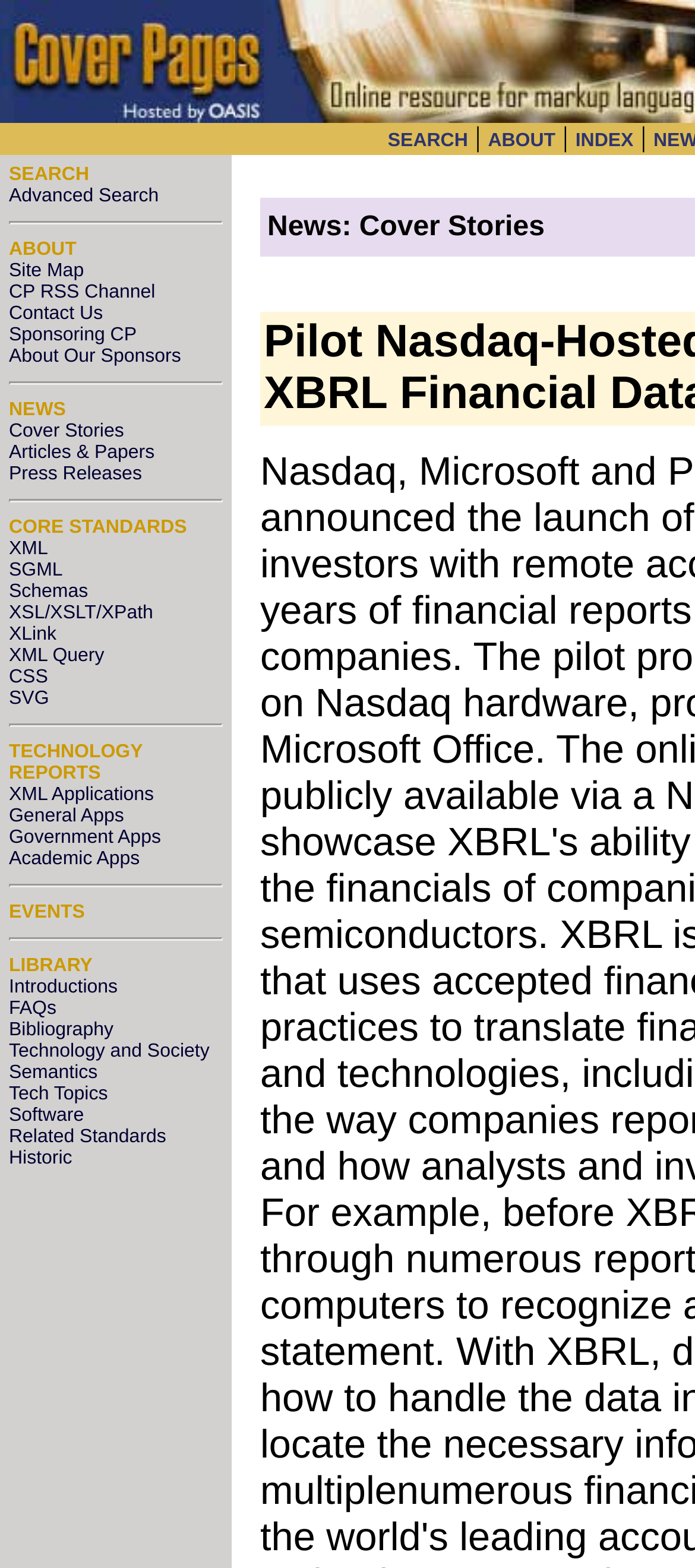Predict the bounding box coordinates for the UI element described as: "FAQs". The coordinates should be four float numbers between 0 and 1, presented as [left, top, right, bottom].

[0.013, 0.636, 0.081, 0.65]